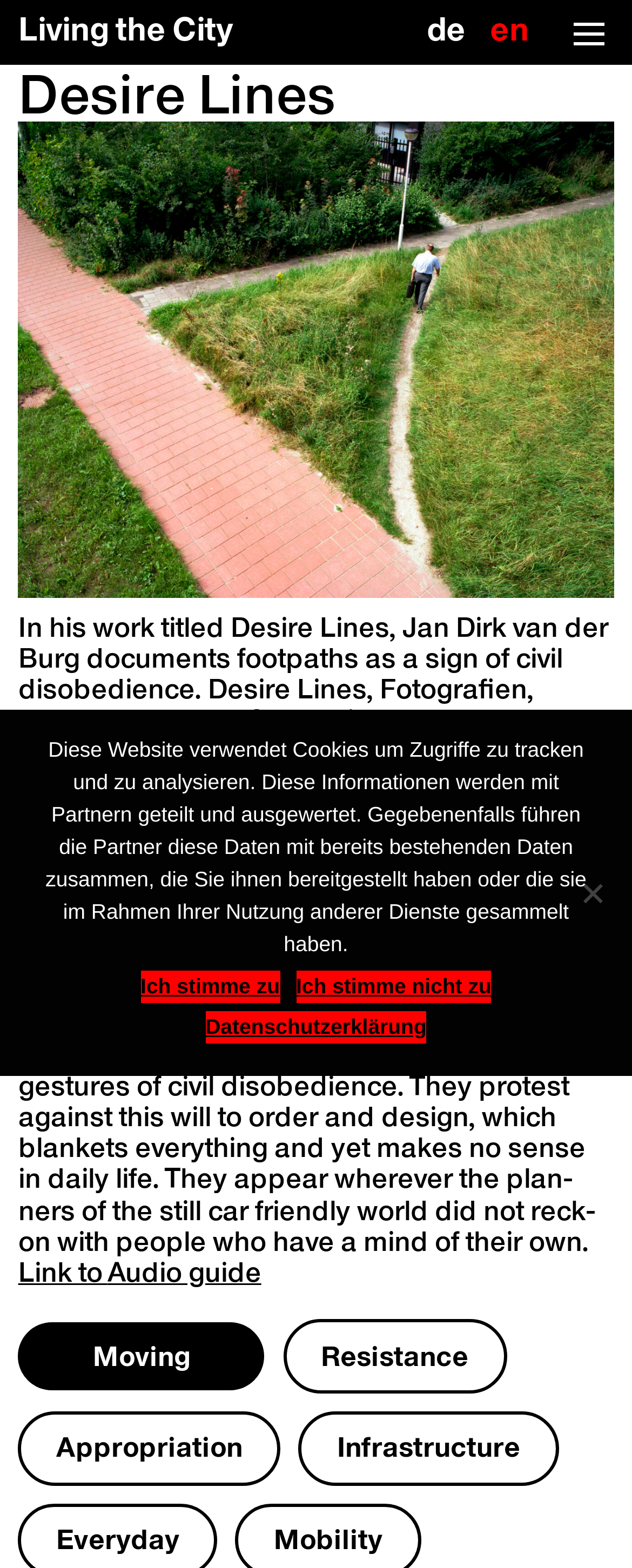Locate the bounding box coordinates of the area you need to click to fulfill this instruction: 'View the image details'. The coordinates must be in the form of four float numbers ranging from 0 to 1: [left, top, right, bottom].

[0.029, 0.078, 0.971, 0.469]